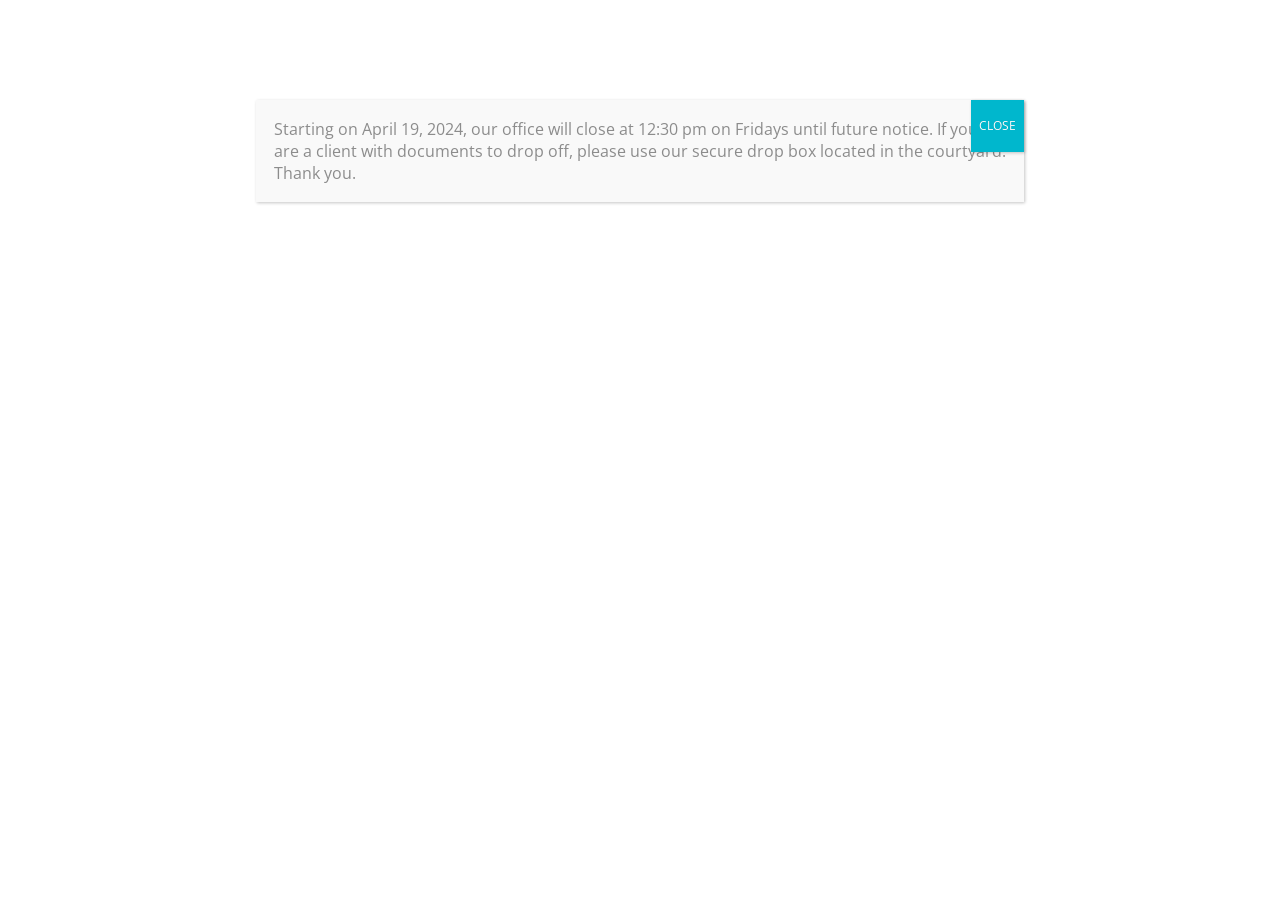Extract the bounding box of the UI element described as: "name="prefix"".

None